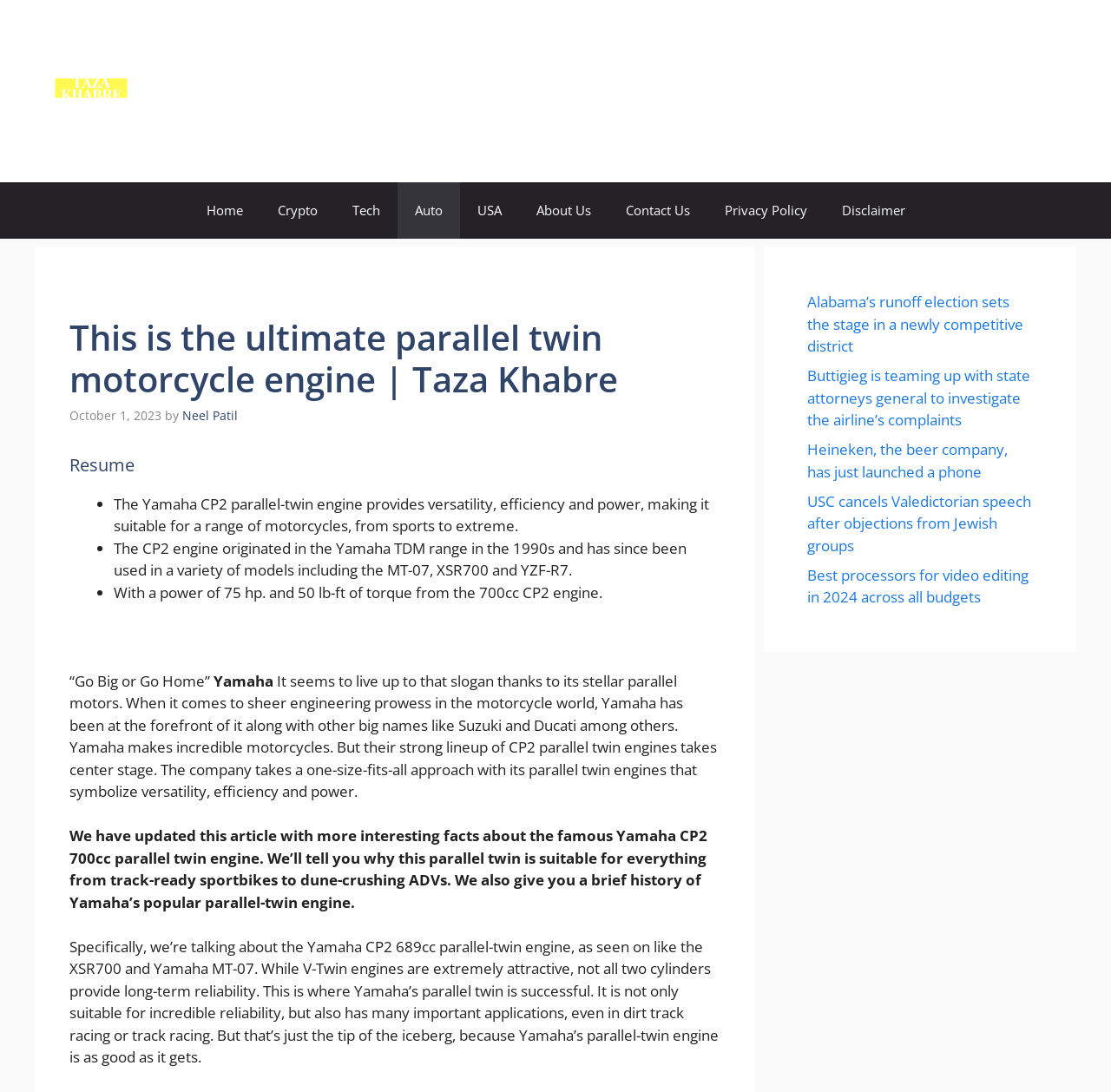What is the title or heading displayed on the webpage?

This is the ultimate parallel twin motorcycle engine | Taza Khabre